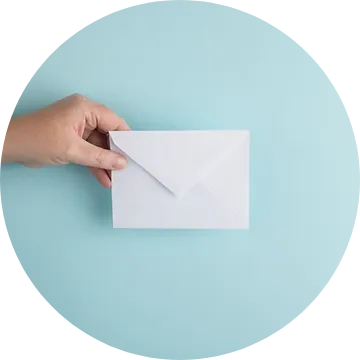Break down the image and describe every detail you can observe.

In this image, a hand is seen holding a white envelope against a soft blue background. The subtle contrast between the envelope and the backdrop enhances the focus on the action of sending or receiving mail. This visual evokes themes of communication and connection, particularly relevant in the context of financial transactions, such as billing and payments. It reflects a traditional yet important method of correspondence, especially for those opting to make payments by mail, as suggested by the accompanying text regarding customer service options.